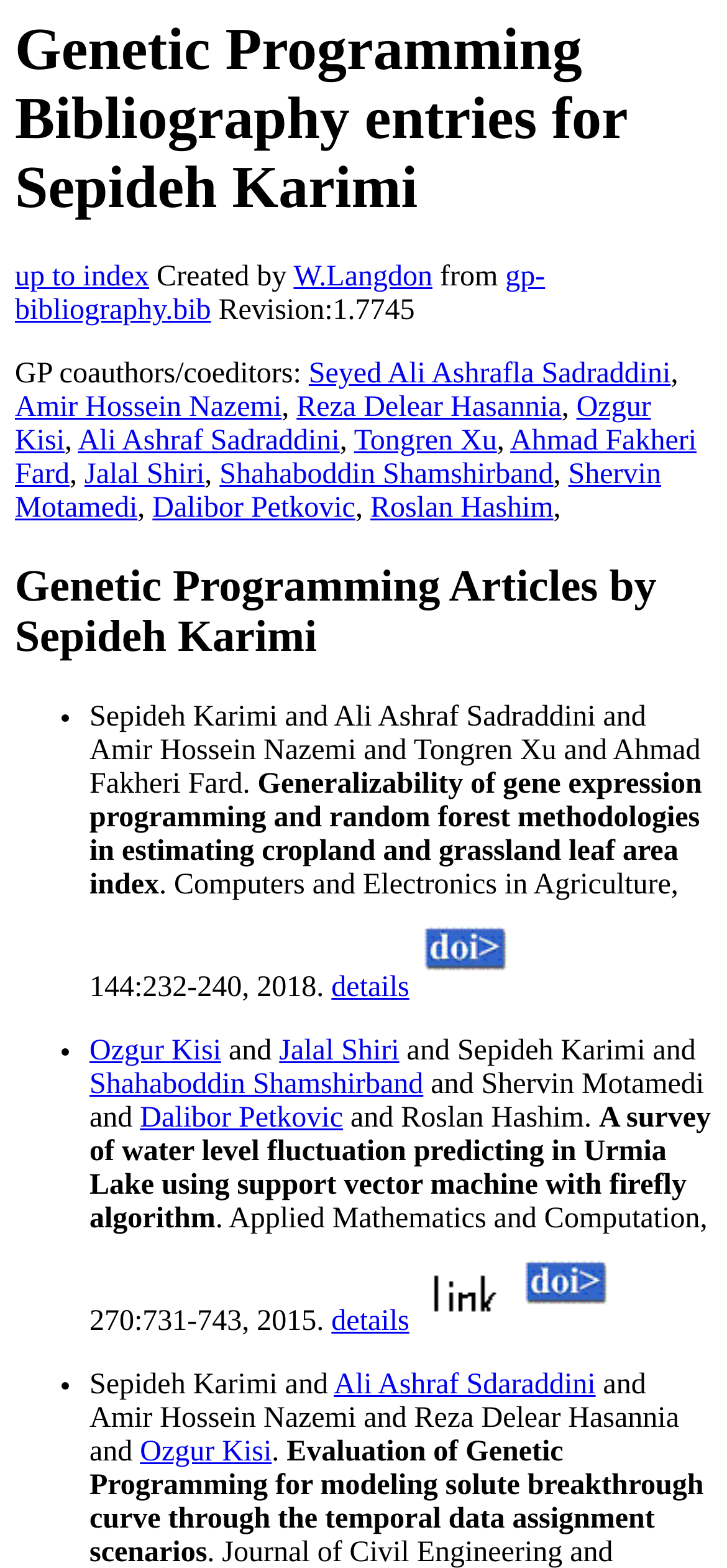How many links are there in the first article entry?
Please use the image to provide an in-depth answer to the question.

The first article entry has two links: one labeled 'details' and another that is an empty string, which is likely an icon or image link.